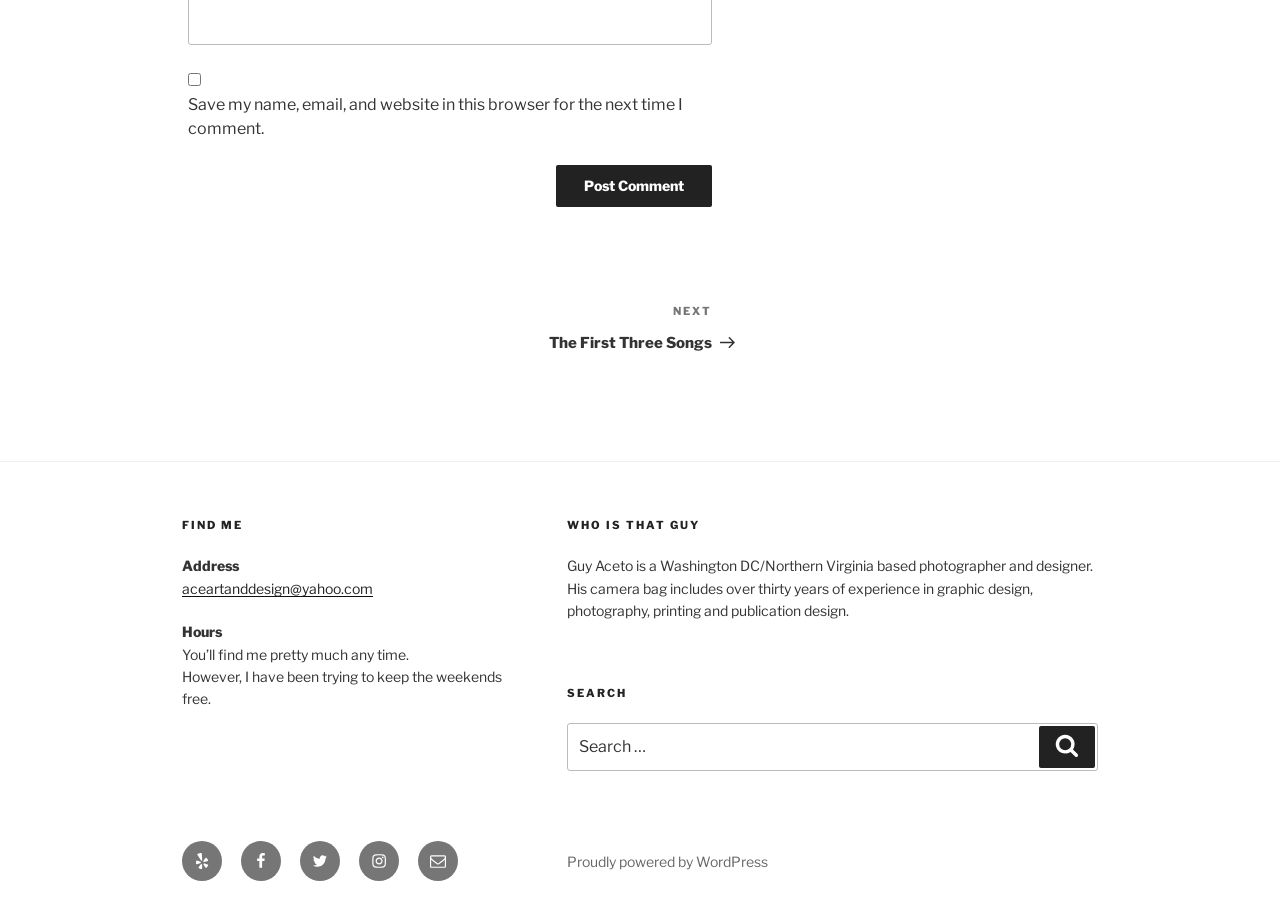Please identify the bounding box coordinates of the element's region that needs to be clicked to fulfill the following instruction: "Search for something". The bounding box coordinates should consist of four float numbers between 0 and 1, i.e., [left, top, right, bottom].

[0.443, 0.794, 0.858, 0.848]